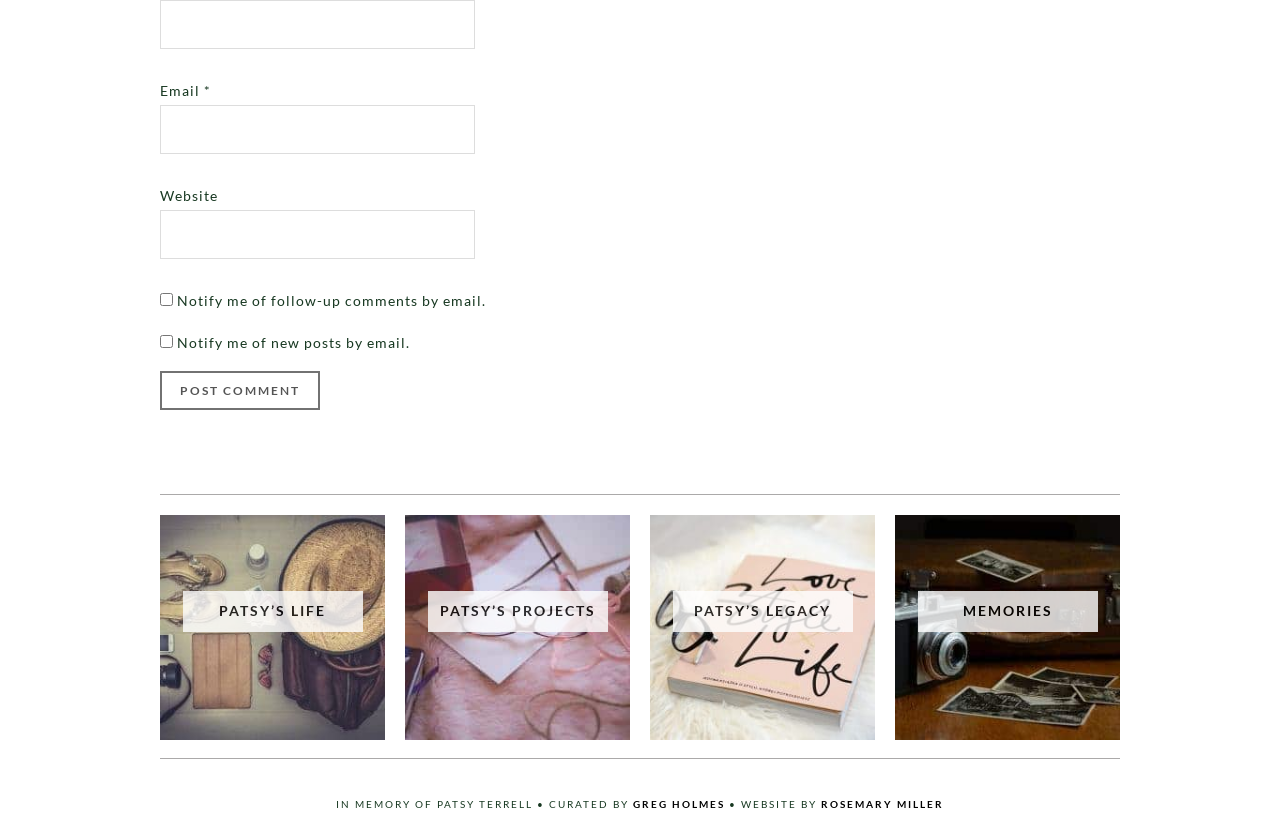Please identify the bounding box coordinates of the element's region that should be clicked to execute the following instruction: "Click the Post Comment button". The bounding box coordinates must be four float numbers between 0 and 1, i.e., [left, top, right, bottom].

[0.125, 0.444, 0.25, 0.491]